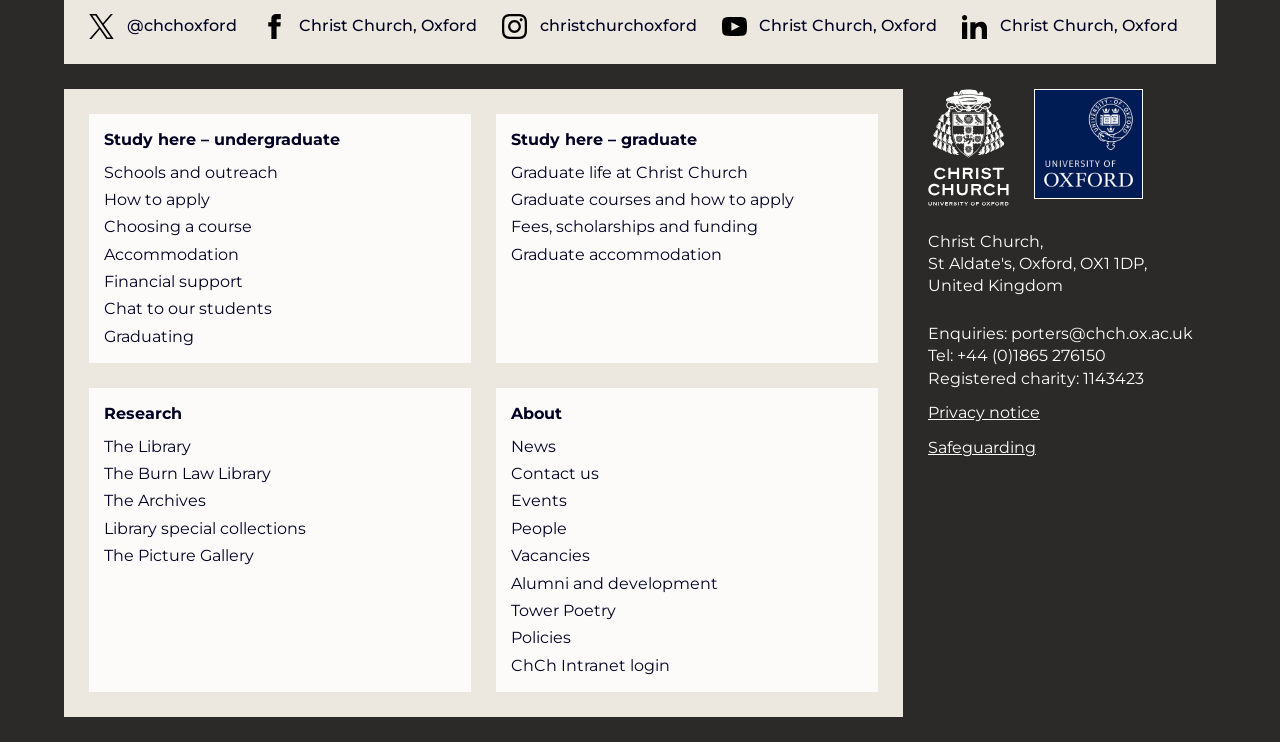Answer in one word or a short phrase: 
What is the name of the college?

Christ Church, Oxford